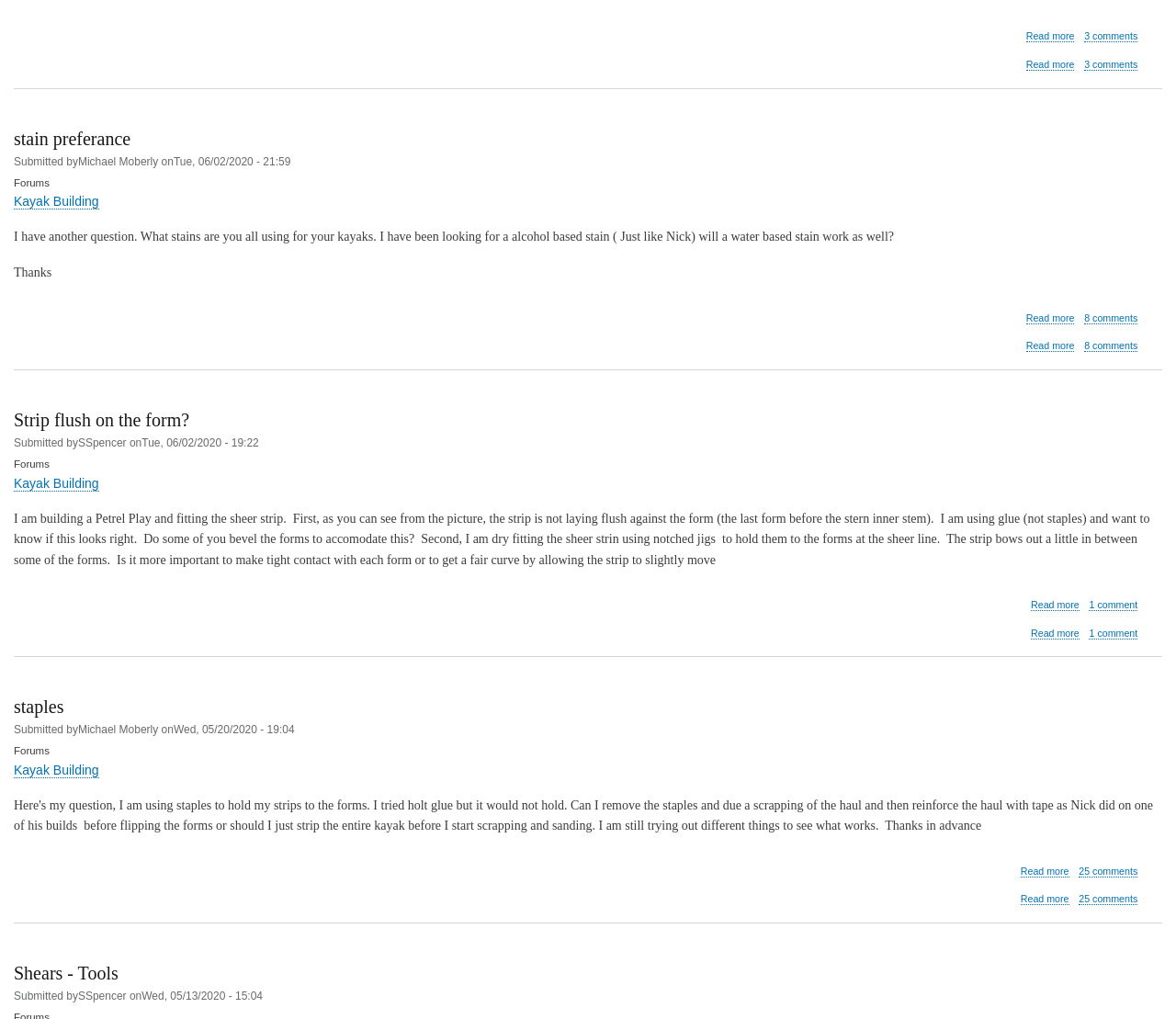Examine the image carefully and respond to the question with a detailed answer: 
What is the topic of the first article?

The first article has a heading 'Stain preference' which indicates that the topic of the article is about stain preference.